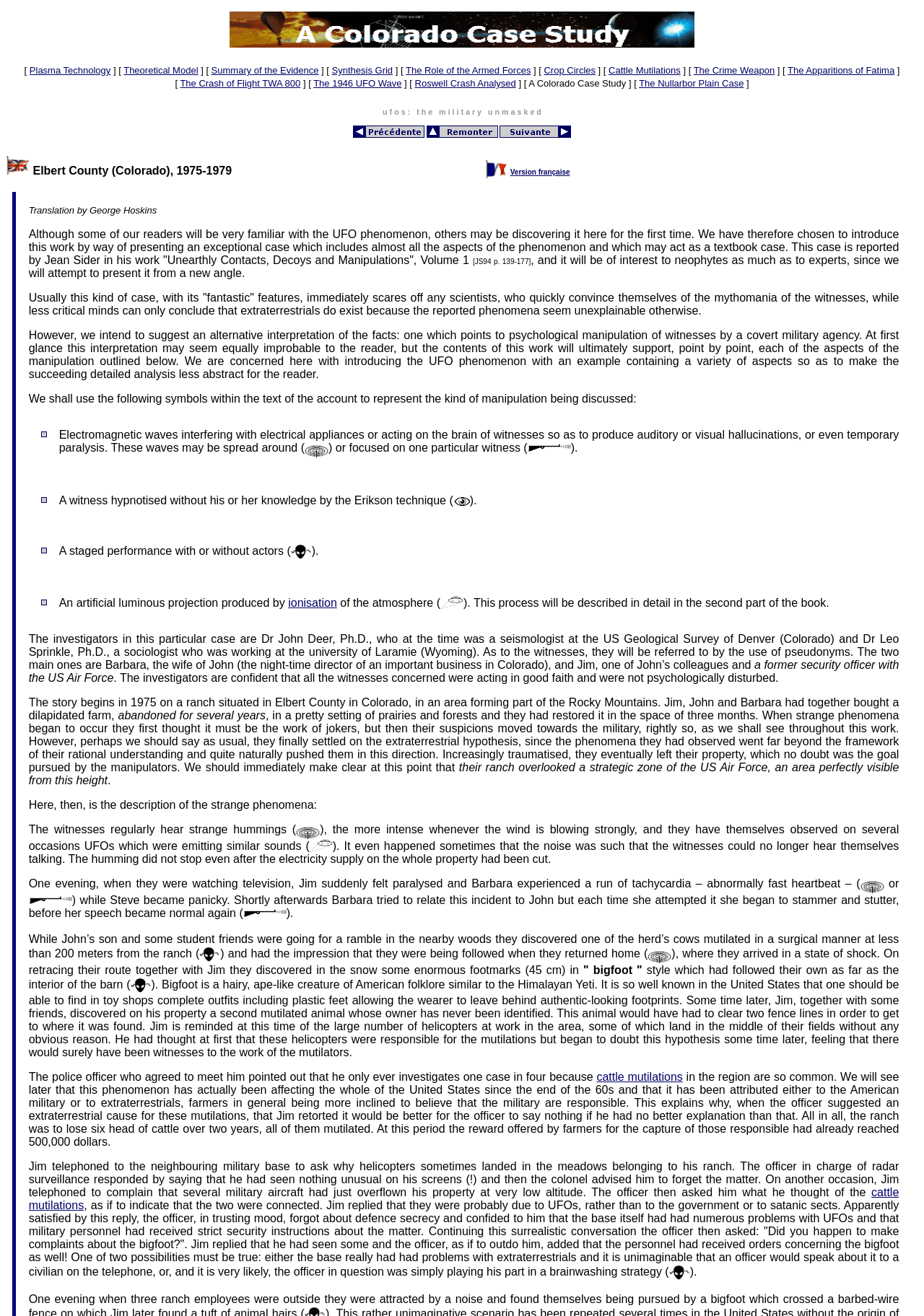Find the bounding box coordinates of the clickable area that will achieve the following instruction: "Click on the link 'Theoretical Model'".

[0.134, 0.049, 0.214, 0.058]